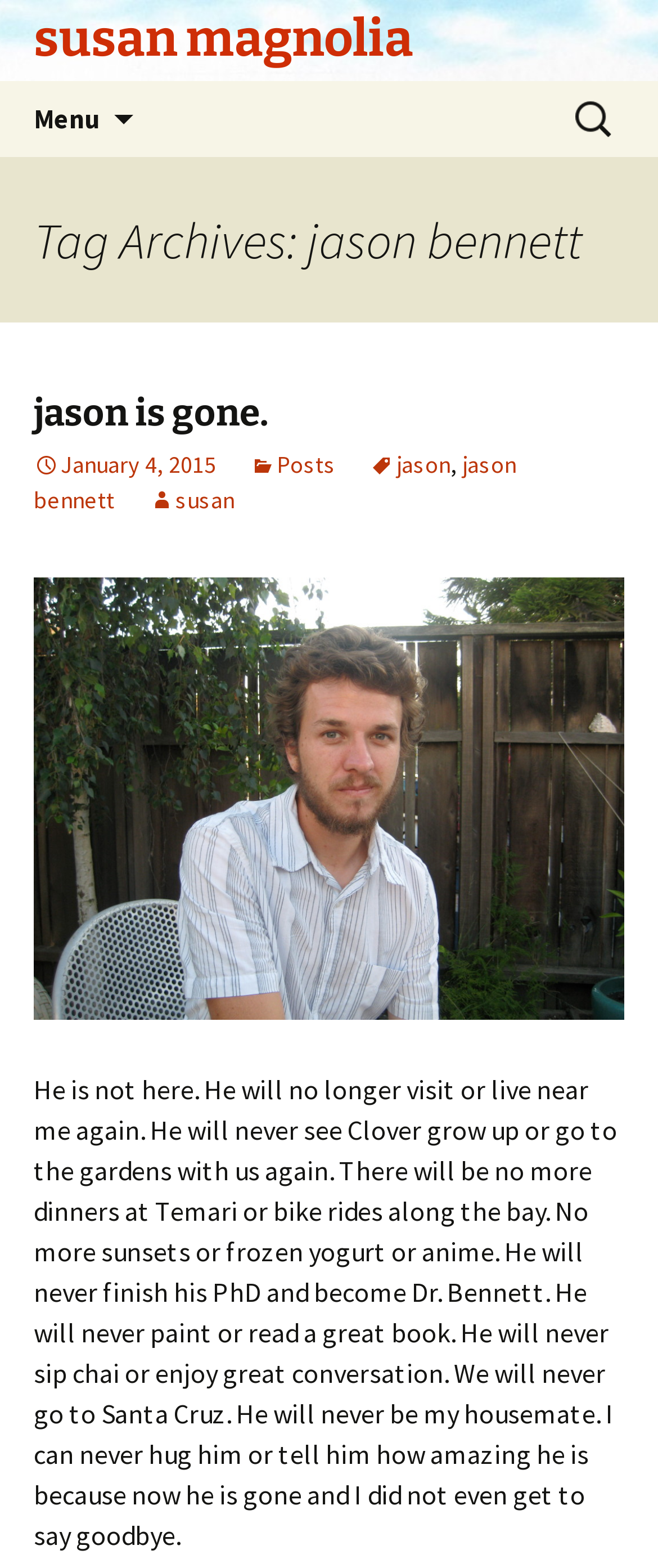Determine the bounding box coordinates (top-left x, top-left y, bottom-right x, bottom-right y) of the UI element described in the following text: January 4, 2015

[0.051, 0.286, 0.328, 0.305]